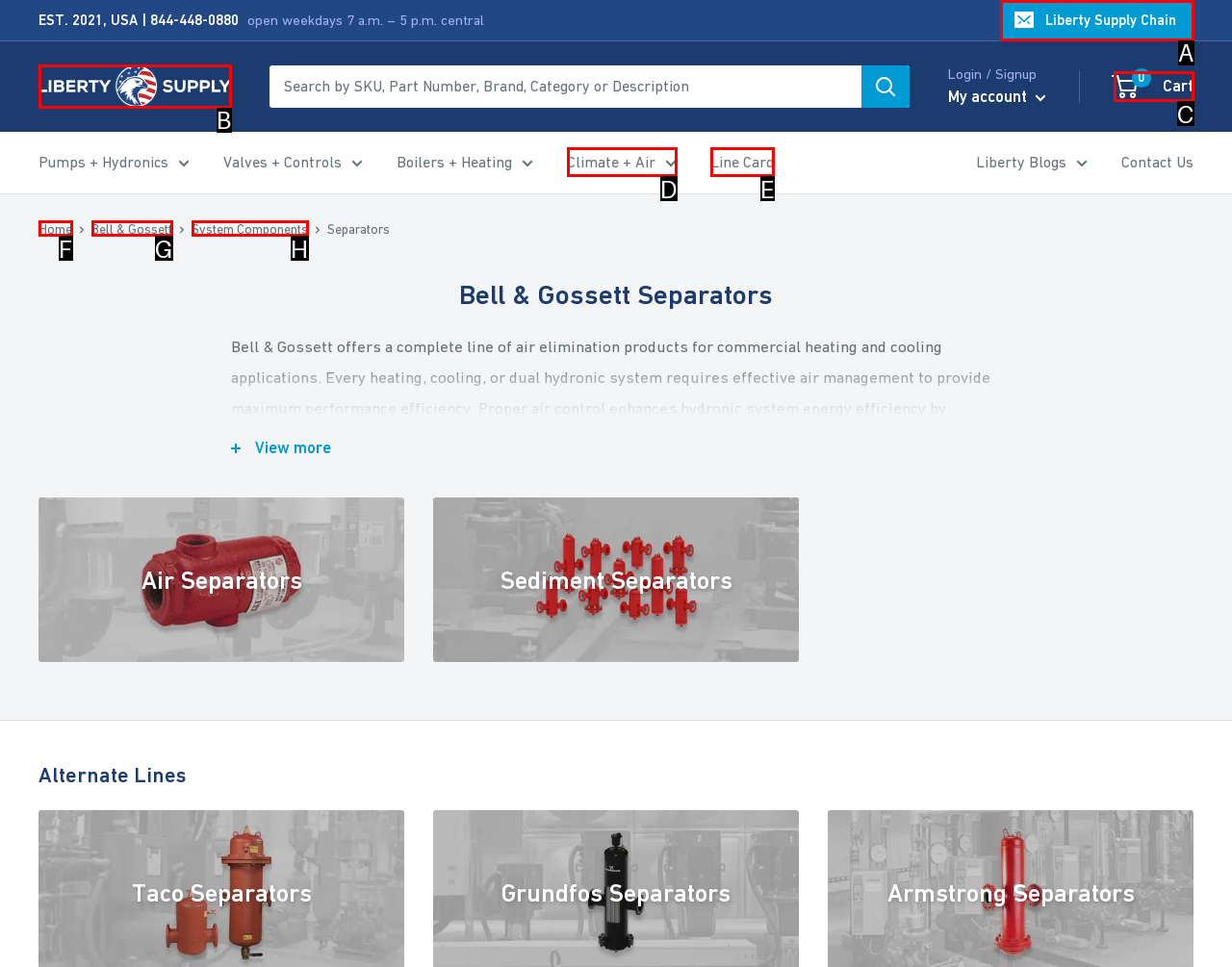Identify which lettered option to click to carry out the task: View the Liberty Supply Chain. Provide the letter as your answer.

A